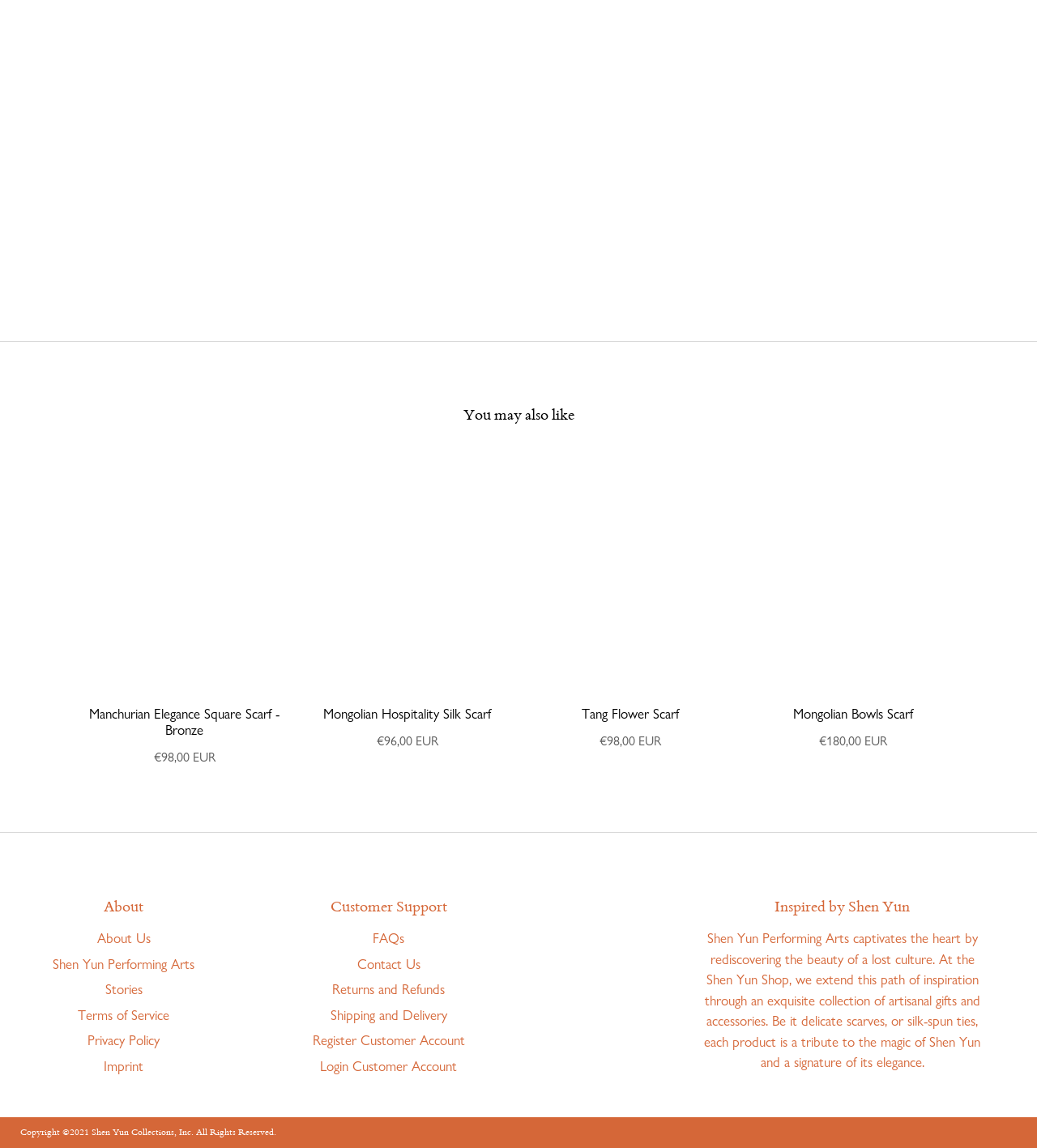Provide a thorough and detailed response to the question by examining the image: 
How many scarves are displayed on the webpage?

I counted the number of scarves displayed on the webpage by looking at the images and links of the scarves, and I found four scarves: Manchurian Elegance Square Scarf, Mongolian Hospitality Silk Scarf, Tang Flower Scarf, and Mongolian Bowls Scarf.